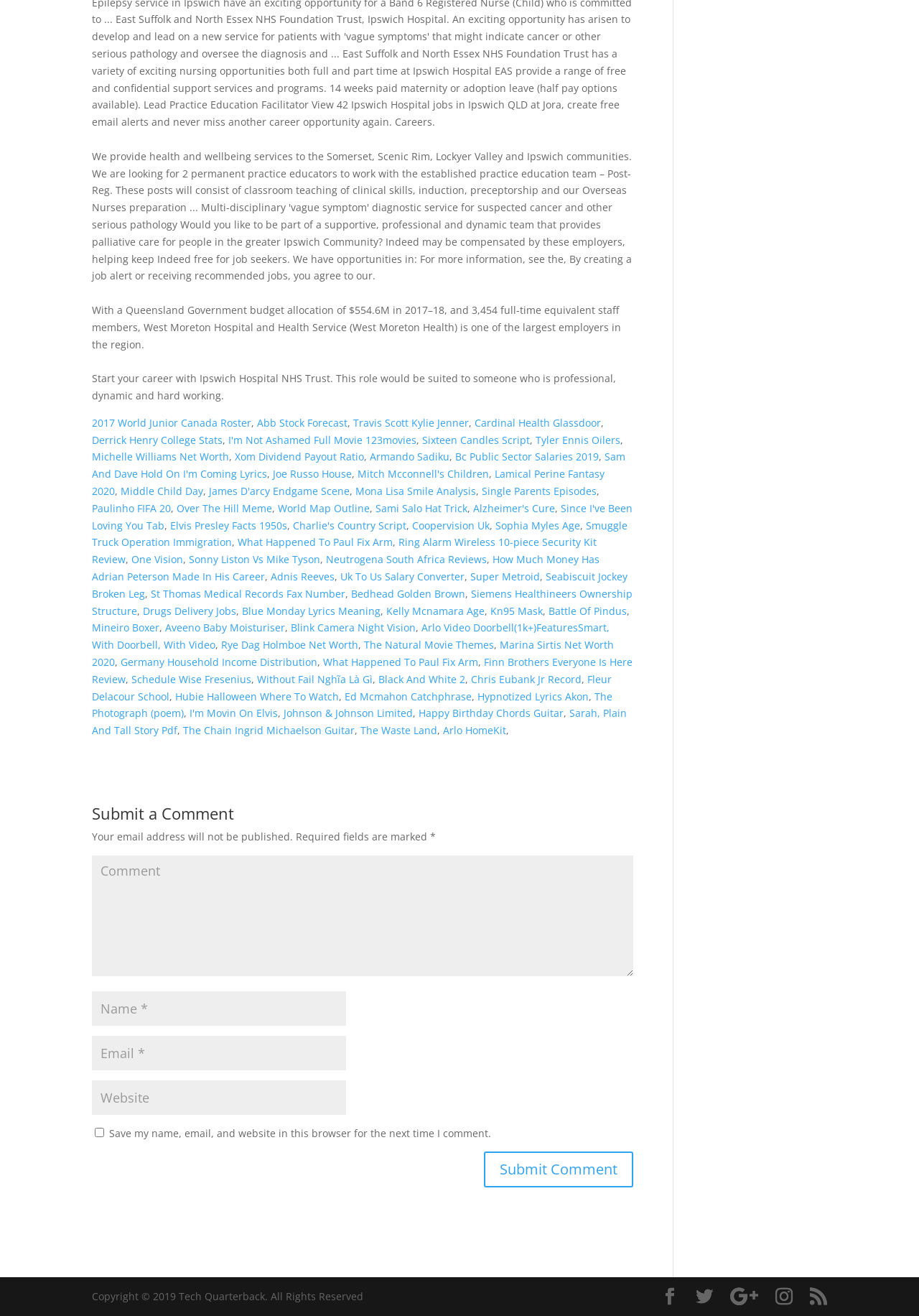Please identify the bounding box coordinates of the clickable area that will fulfill the following instruction: "Read more about Michelle Williams Net Worth". The coordinates should be in the format of four float numbers between 0 and 1, i.e., [left, top, right, bottom].

[0.1, 0.342, 0.249, 0.352]